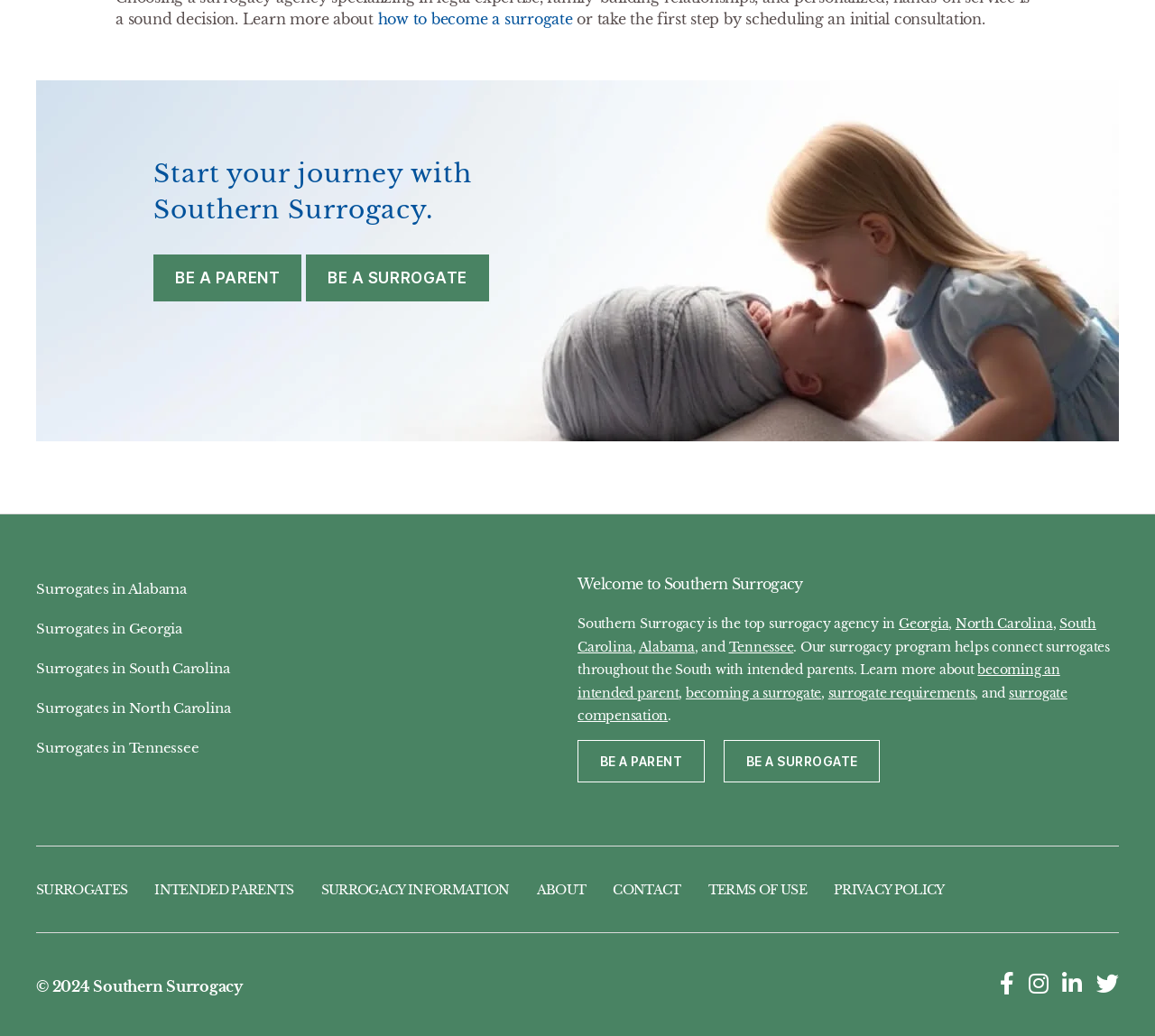What is the main purpose of Southern Surrogacy?
Please give a detailed and elaborate answer to the question.

Based on the webpage content, Southern Surrogacy is a surrogacy agency that helps connect surrogates with intended parents. The webpage provides information about becoming a surrogate, intended parent, and surrogacy information, indicating that the main purpose of Southern Surrogacy is to facilitate surrogacy services.